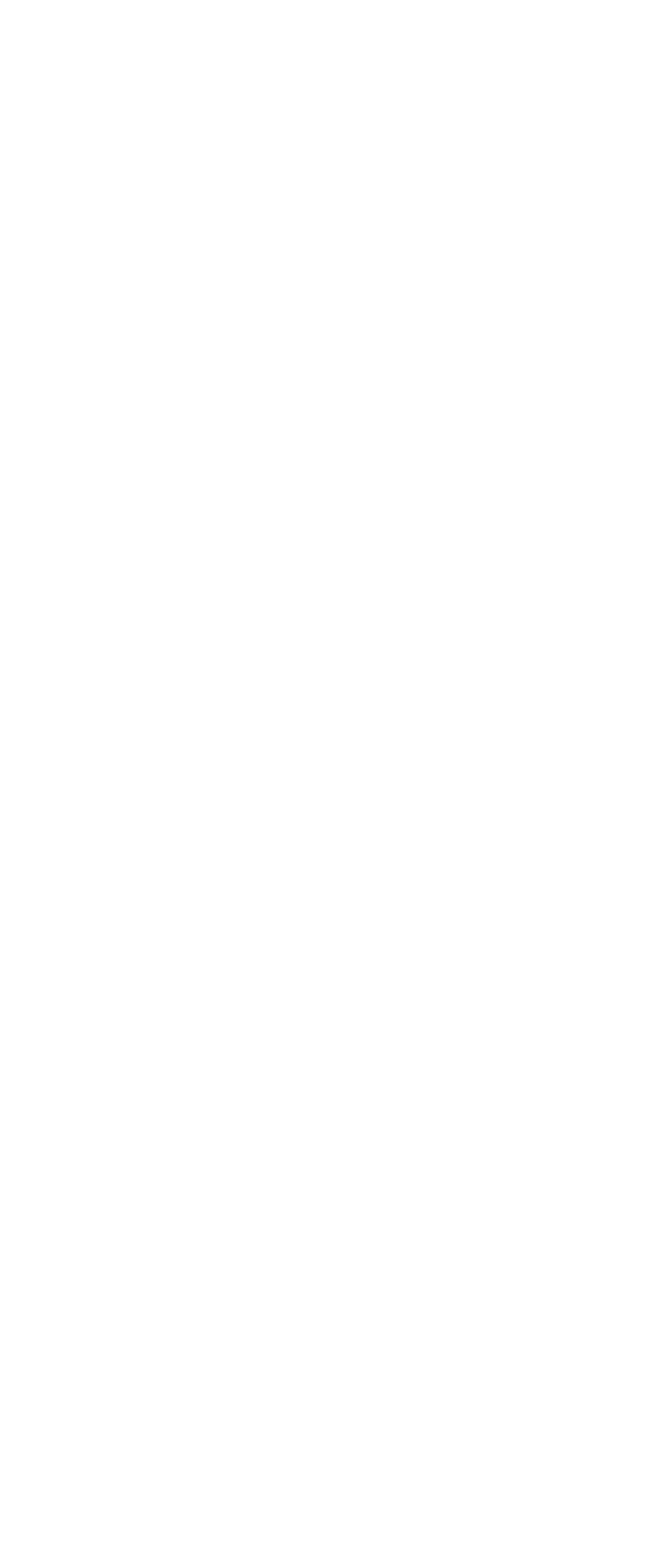What is the purpose of the self-made temperature sensor?
Respond to the question with a single word or phrase according to the image.

To control the temperature of the separation liquid